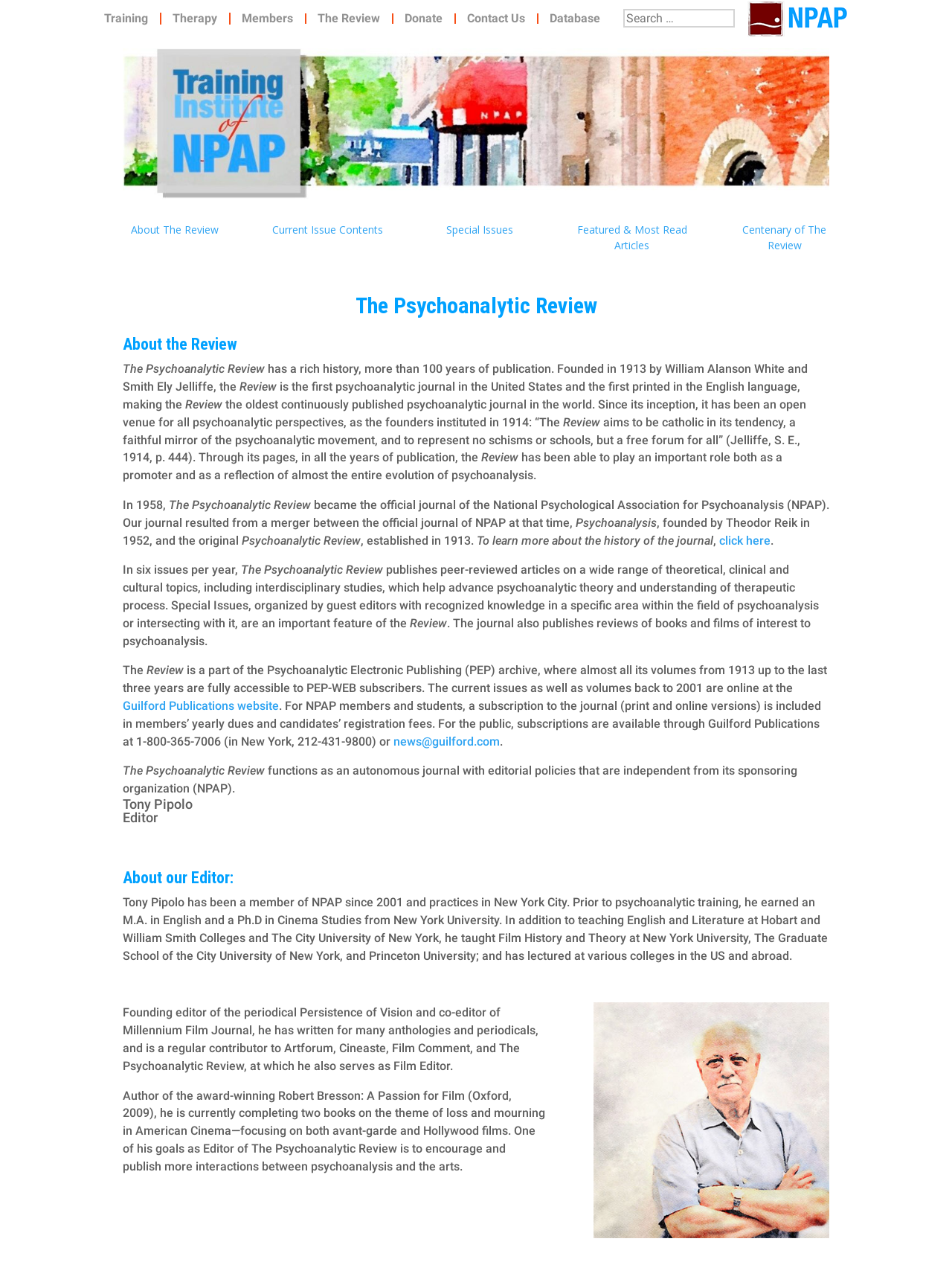Please find the bounding box coordinates for the clickable element needed to perform this instruction: "Read about the current issue contents".

[0.268, 0.173, 0.42, 0.191]